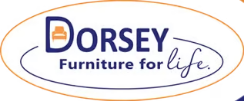Present a detailed portrayal of the image.

The image features the logo of Dorsey Furniture, prominently displaying the name "Dorsey" in bold, dark blue letters, followed by the slogan "Furniture for life." in a lighter blue font. The logo is encapsulated within an oval shape outlined in orange, emphasizing the brand’s identity. This branding reflects Dorsey Furniture's commitment to providing quality and durable furniture solutions for various living spaces, resonating with their tagline that suggests longevity and reliability in their products.